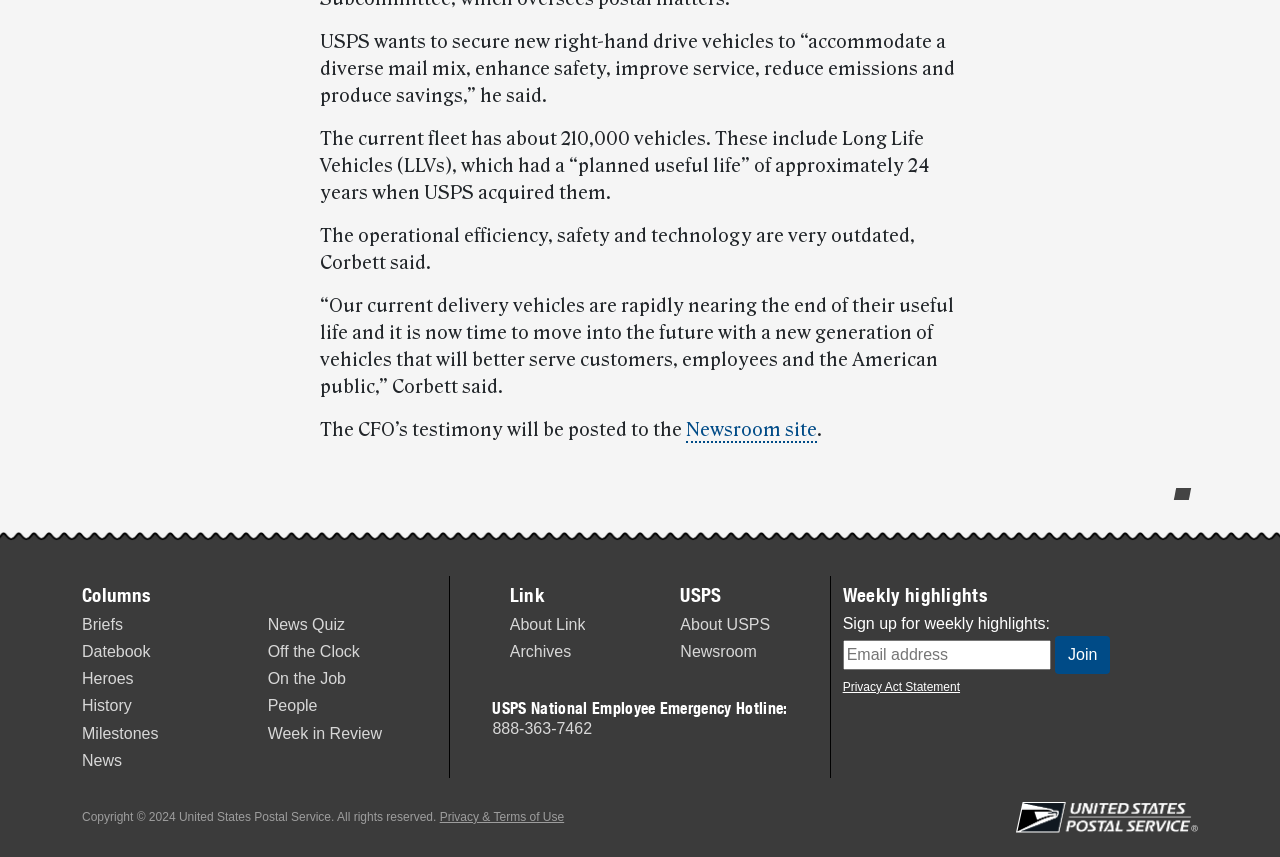Locate the bounding box coordinates of the element that should be clicked to fulfill the instruction: "Click the 'Briefs' link".

[0.064, 0.719, 0.096, 0.738]